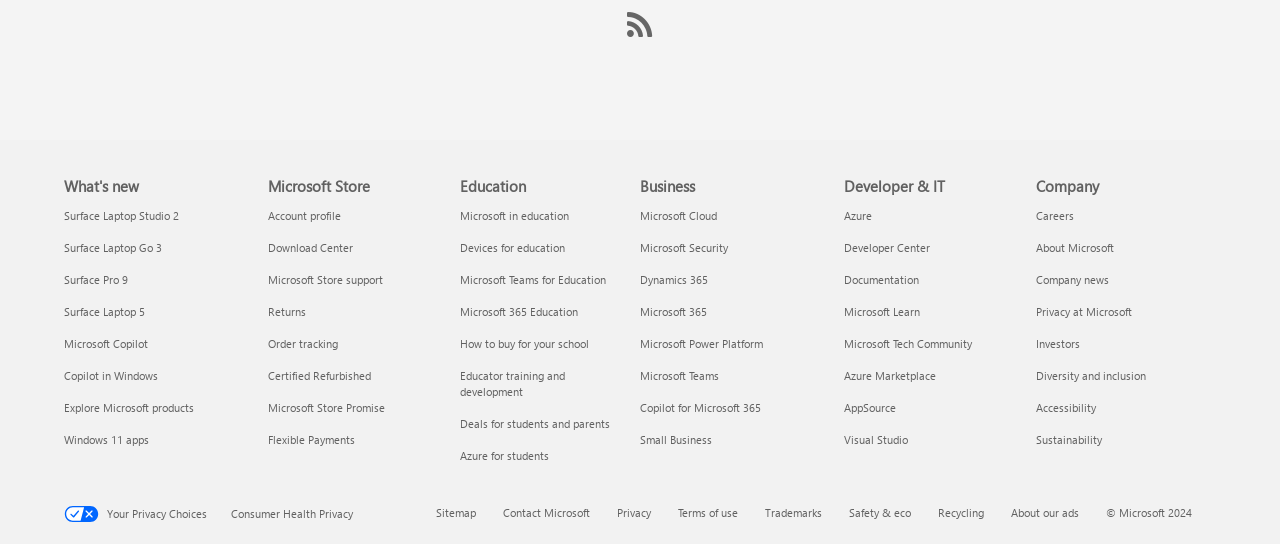Locate the bounding box coordinates of the segment that needs to be clicked to meet this instruction: "Explore Microsoft products".

[0.05, 0.736, 0.152, 0.764]